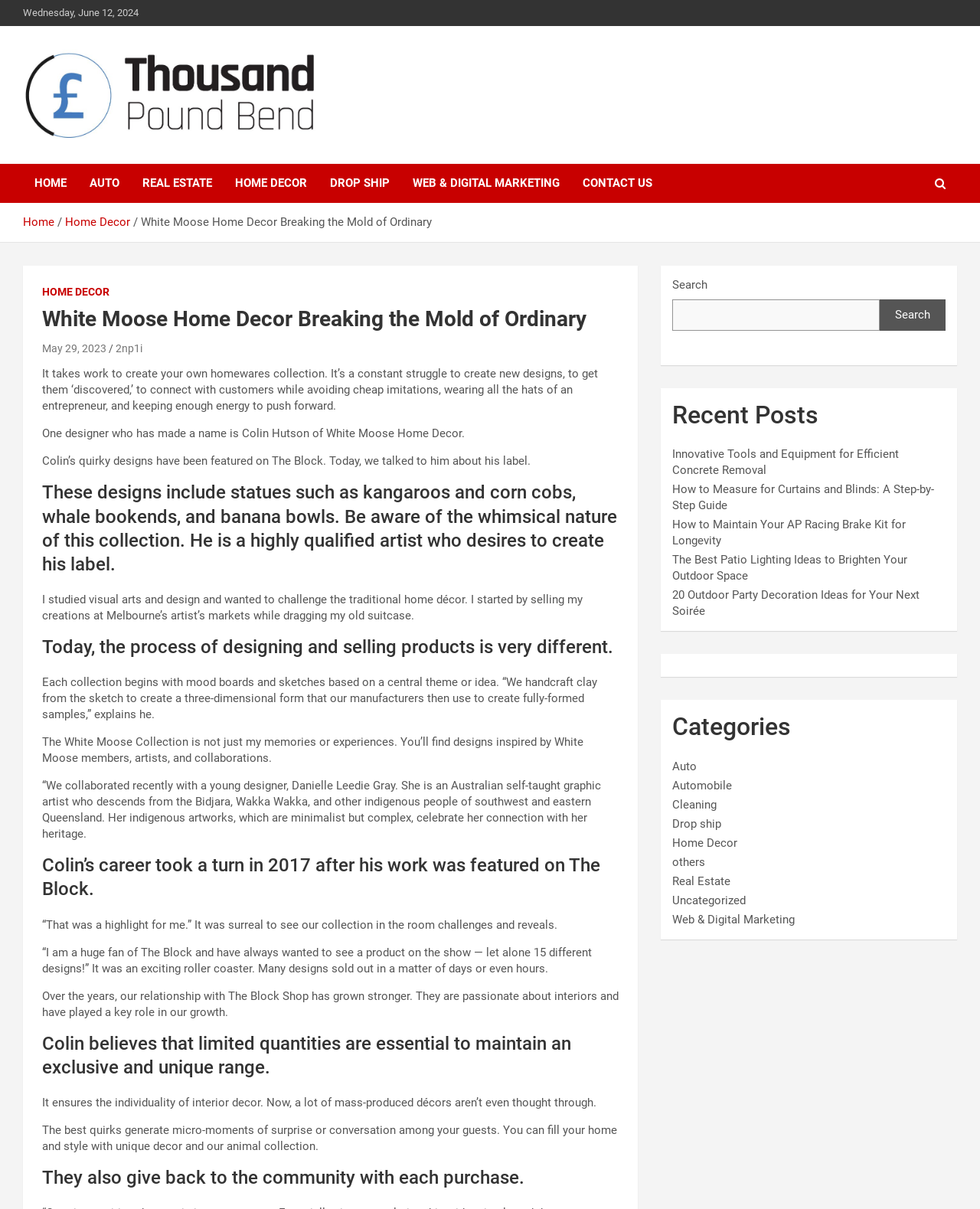Extract the bounding box coordinates of the UI element described by: "Web & Digital Marketing". The coordinates should include four float numbers ranging from 0 to 1, e.g., [left, top, right, bottom].

[0.686, 0.755, 0.811, 0.766]